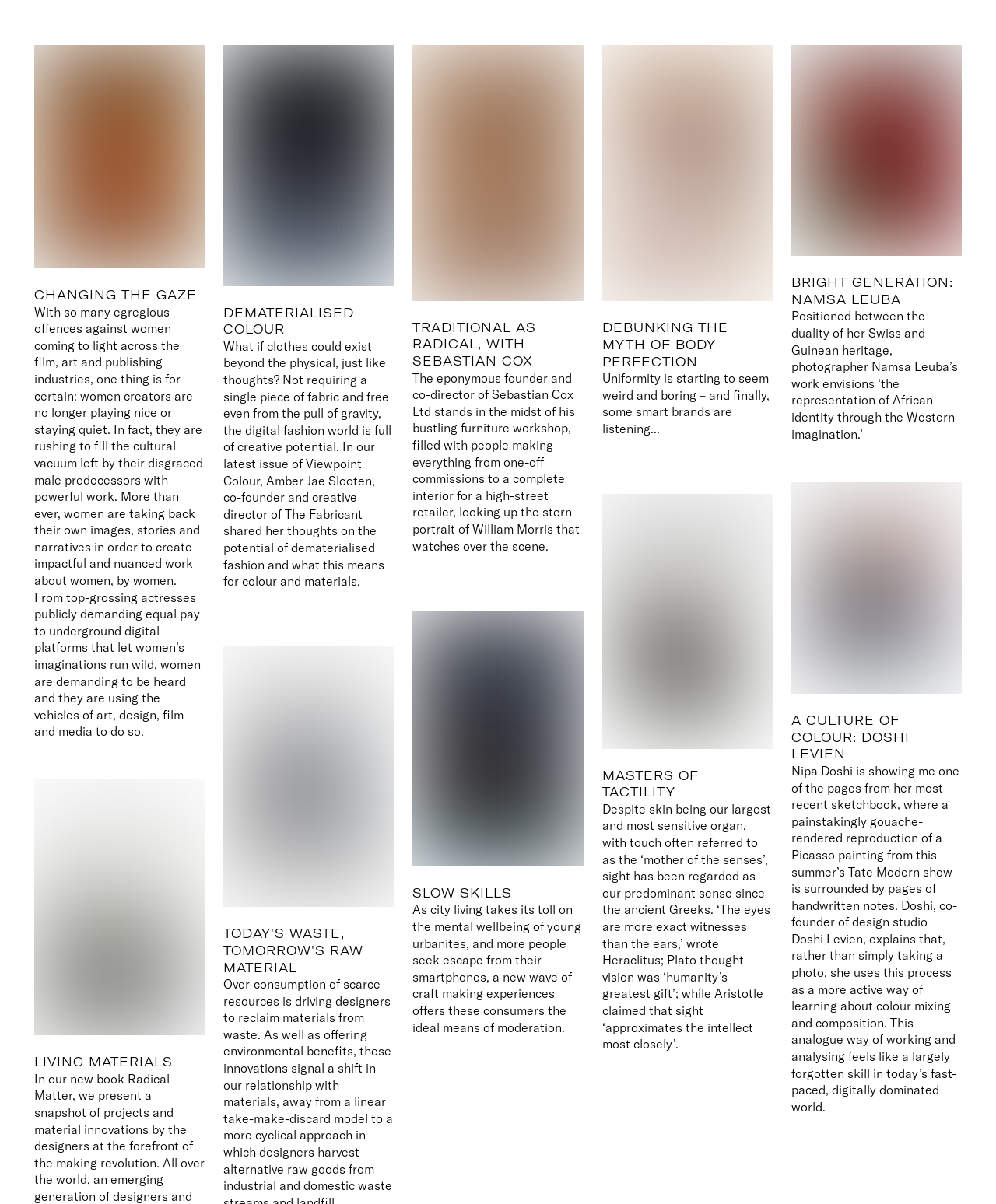Please predict the bounding box coordinates of the element's region where a click is necessary to complete the following instruction: "Explore traditional as radical with Sebastian Cox". The coordinates should be represented by four float numbers between 0 and 1, i.e., [left, top, right, bottom].

[0.414, 0.037, 0.586, 0.461]